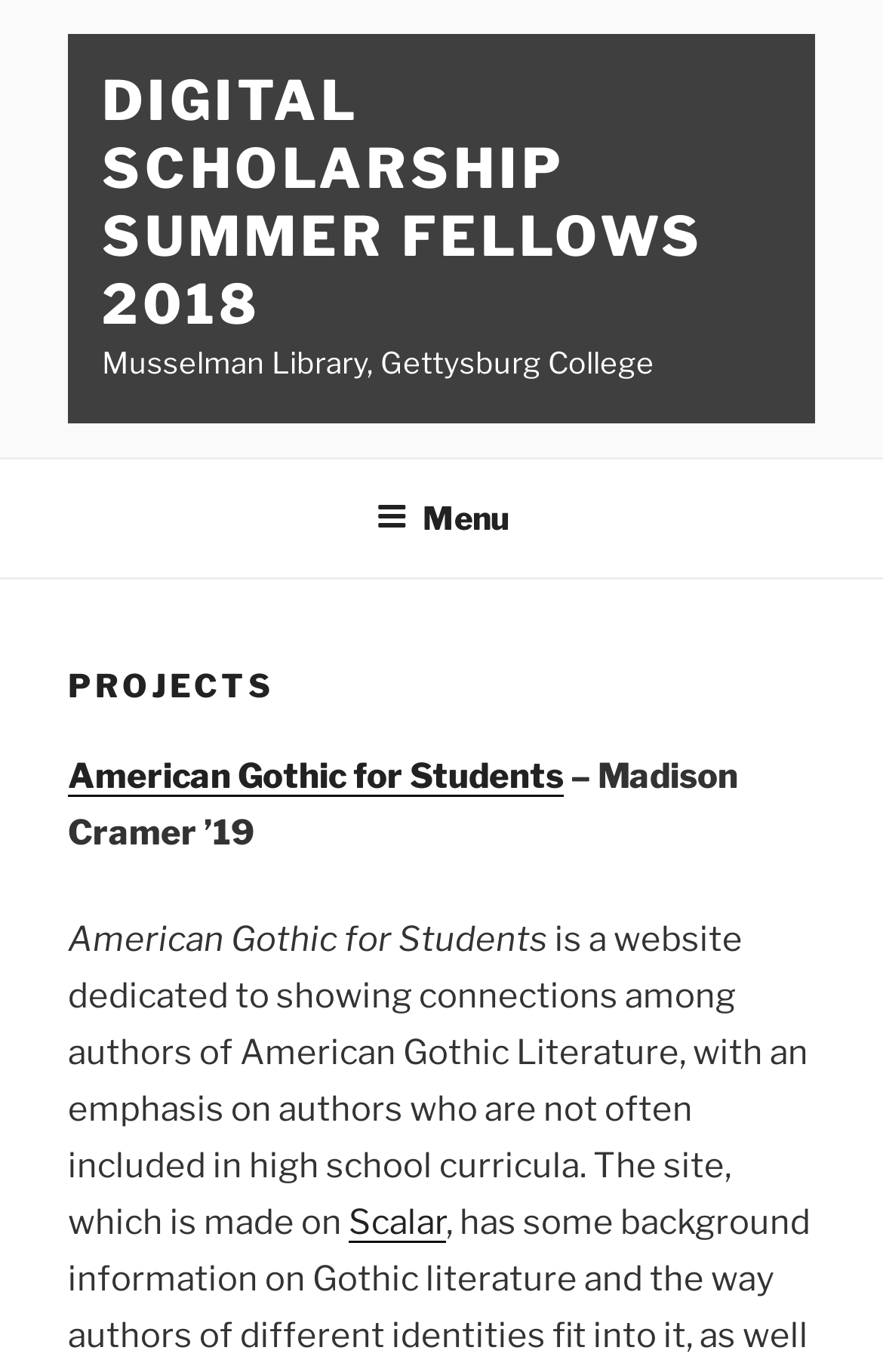Who is the author of the project?
Based on the screenshot, give a detailed explanation to answer the question.

The author of the project can be found in the static text element '– Madison Cramer ’19' which is located next to the project name in the navigation menu.